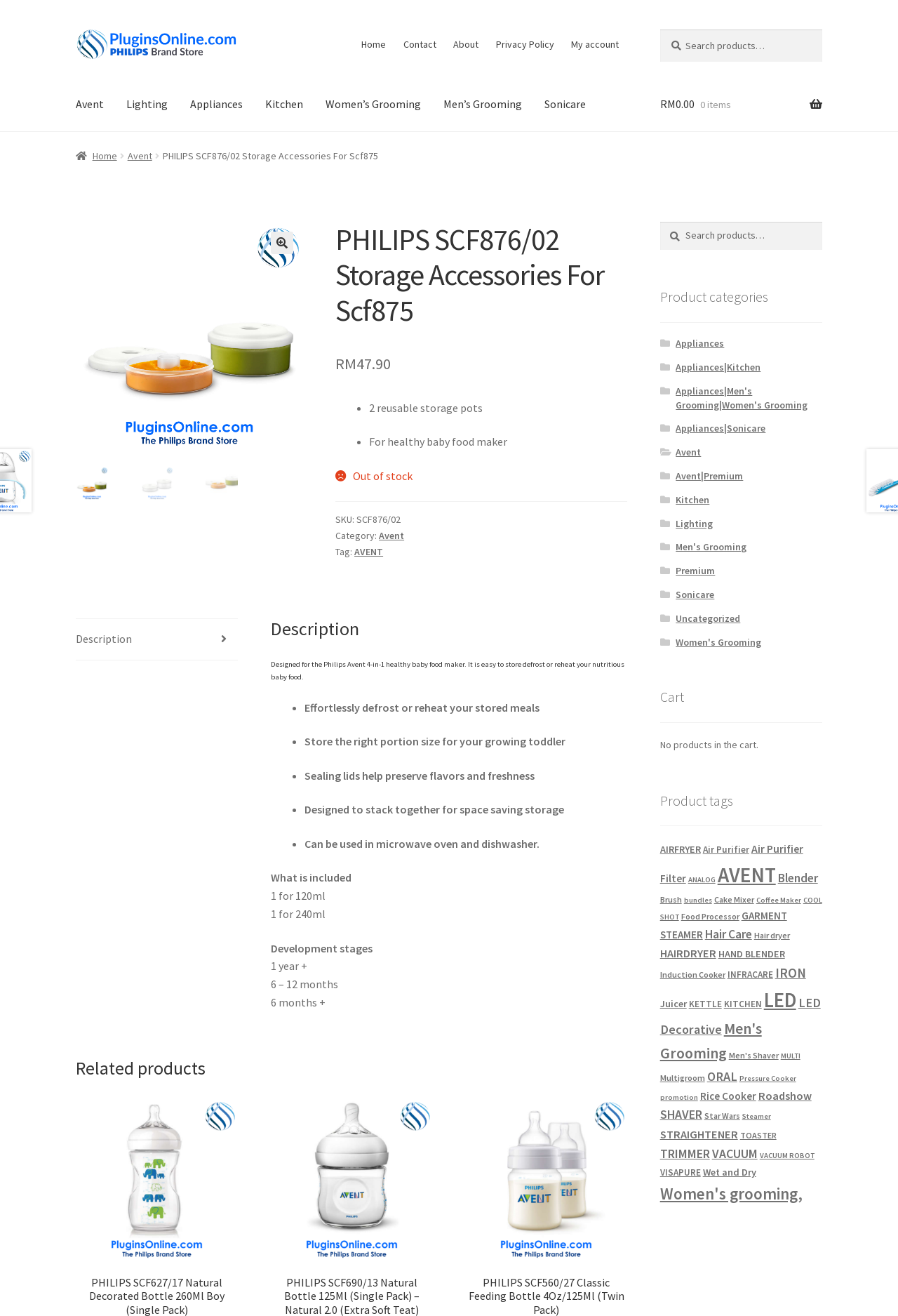Is the PHILIPS SCF876/02 Storage Accessories available in stock?
Answer the question with detailed information derived from the image.

The product description section indicates that the product is 'Out of stock', which means it is not currently available for purchase.